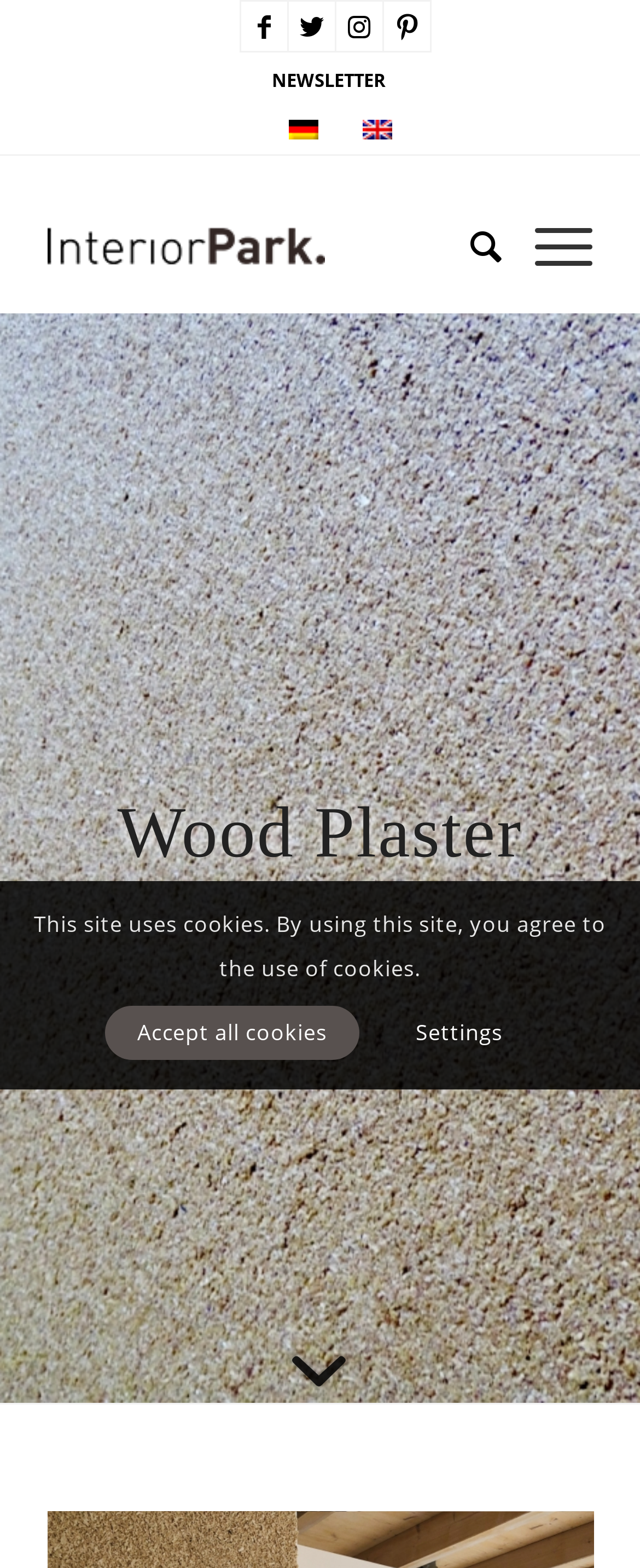Find the bounding box of the UI element described as: "Menu Menu". The bounding box coordinates should be given as four float values between 0 and 1, i.e., [left, top, right, bottom].

[0.784, 0.115, 0.925, 0.199]